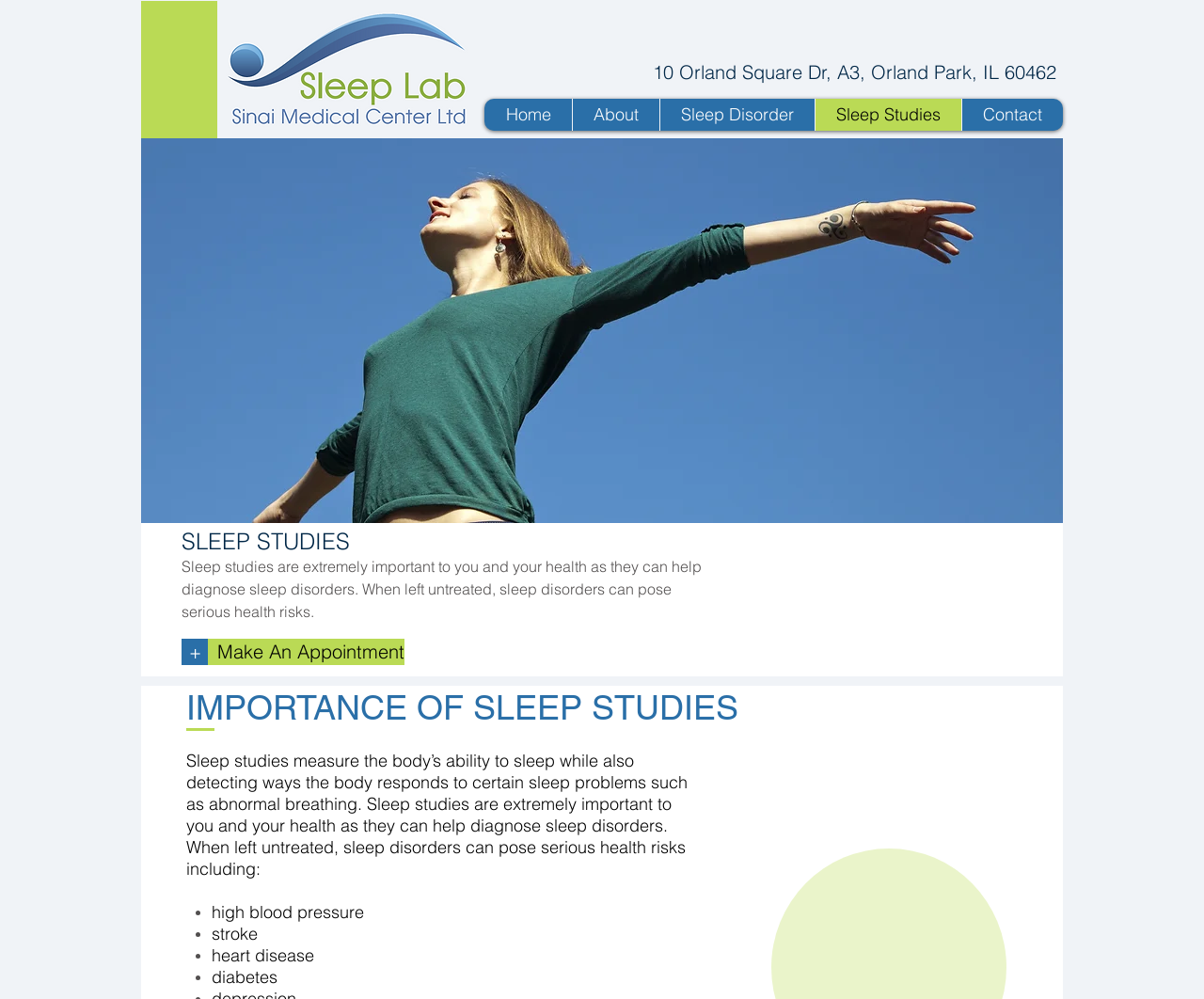Pinpoint the bounding box coordinates of the clickable area necessary to execute the following instruction: "Click the Home link". The coordinates should be given as four float numbers between 0 and 1, namely [left, top, right, bottom].

[0.402, 0.099, 0.475, 0.131]